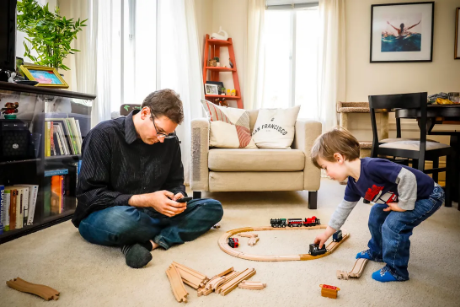What is the child playing with?
Give a one-word or short-phrase answer derived from the screenshot.

A wooden train set